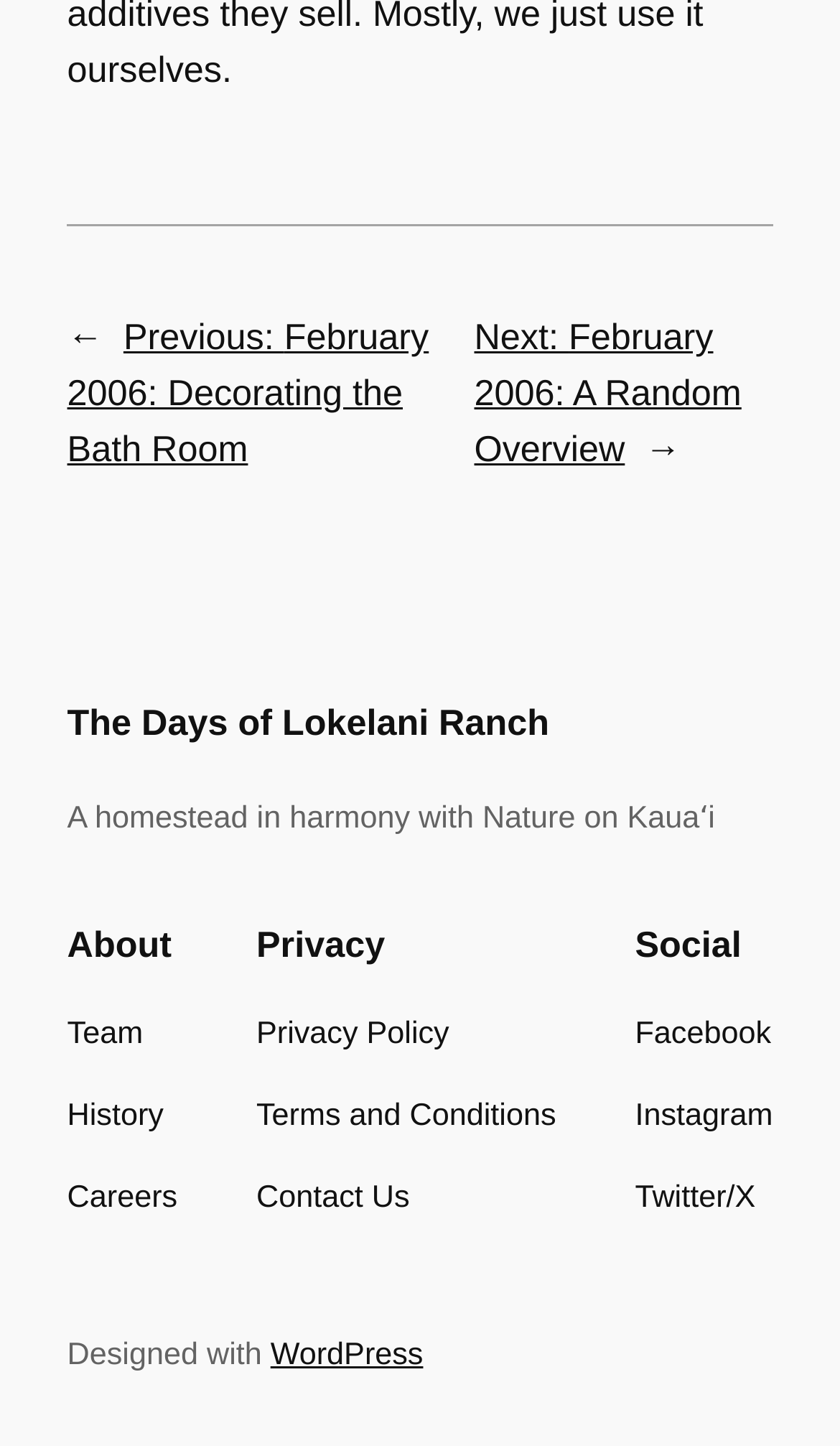Please give the bounding box coordinates of the area that should be clicked to fulfill the following instruction: "read about the team". The coordinates should be in the format of four float numbers from 0 to 1, i.e., [left, top, right, bottom].

[0.08, 0.698, 0.17, 0.732]